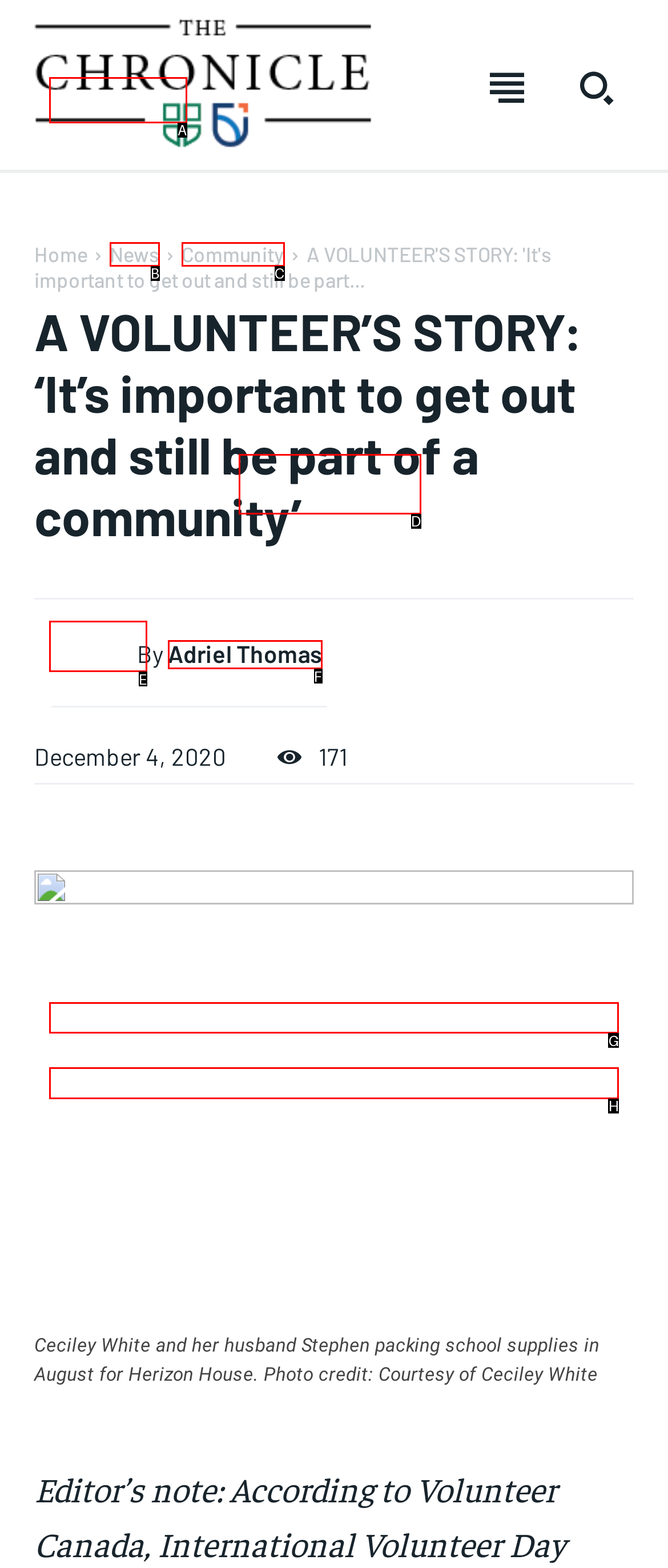Match the description: Adriel Thomas to the correct HTML element. Provide the letter of your choice from the given options.

F